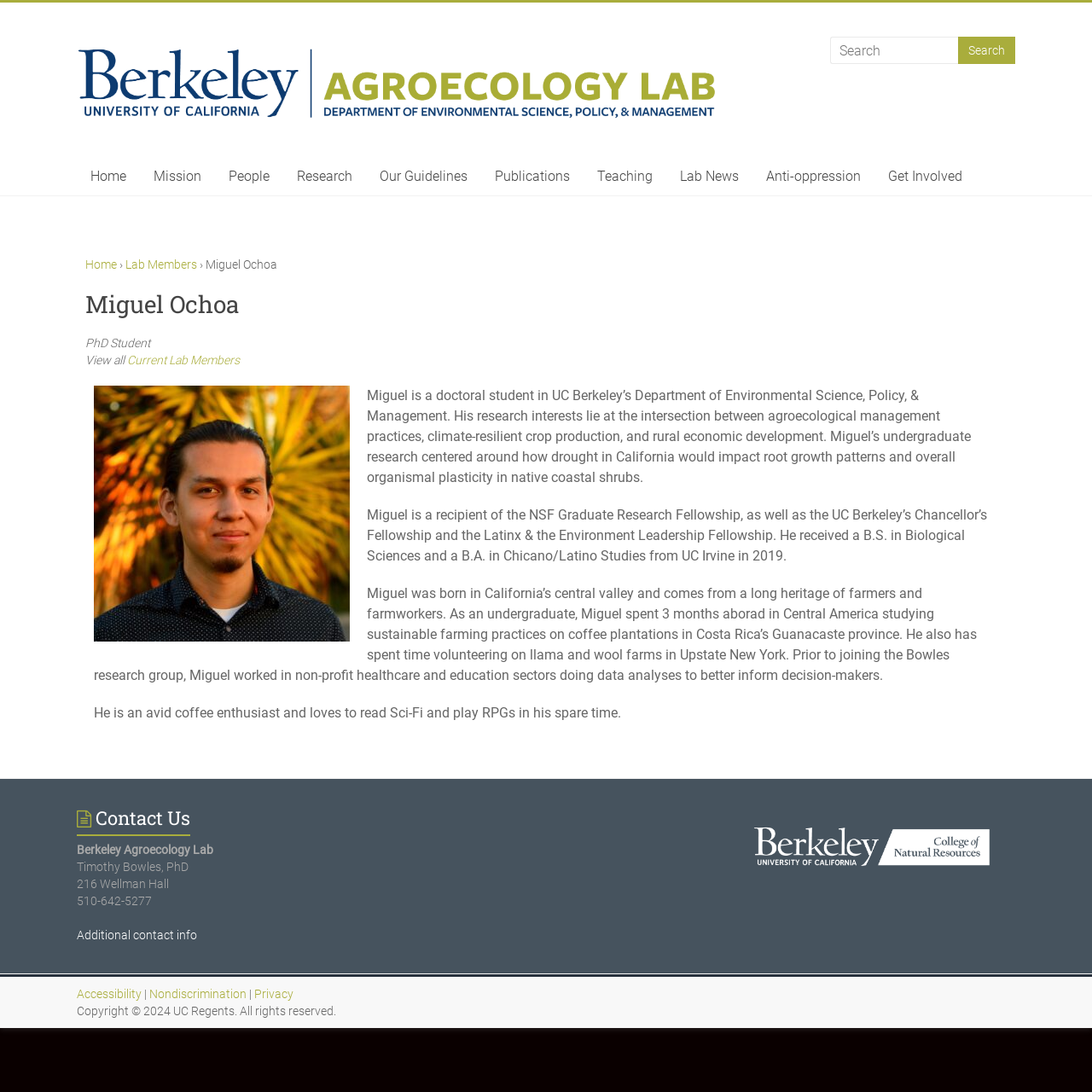Locate the bounding box coordinates of the element's region that should be clicked to carry out the following instruction: "Search for something". The coordinates need to be four float numbers between 0 and 1, i.e., [left, top, right, bottom].

[0.76, 0.034, 0.877, 0.059]